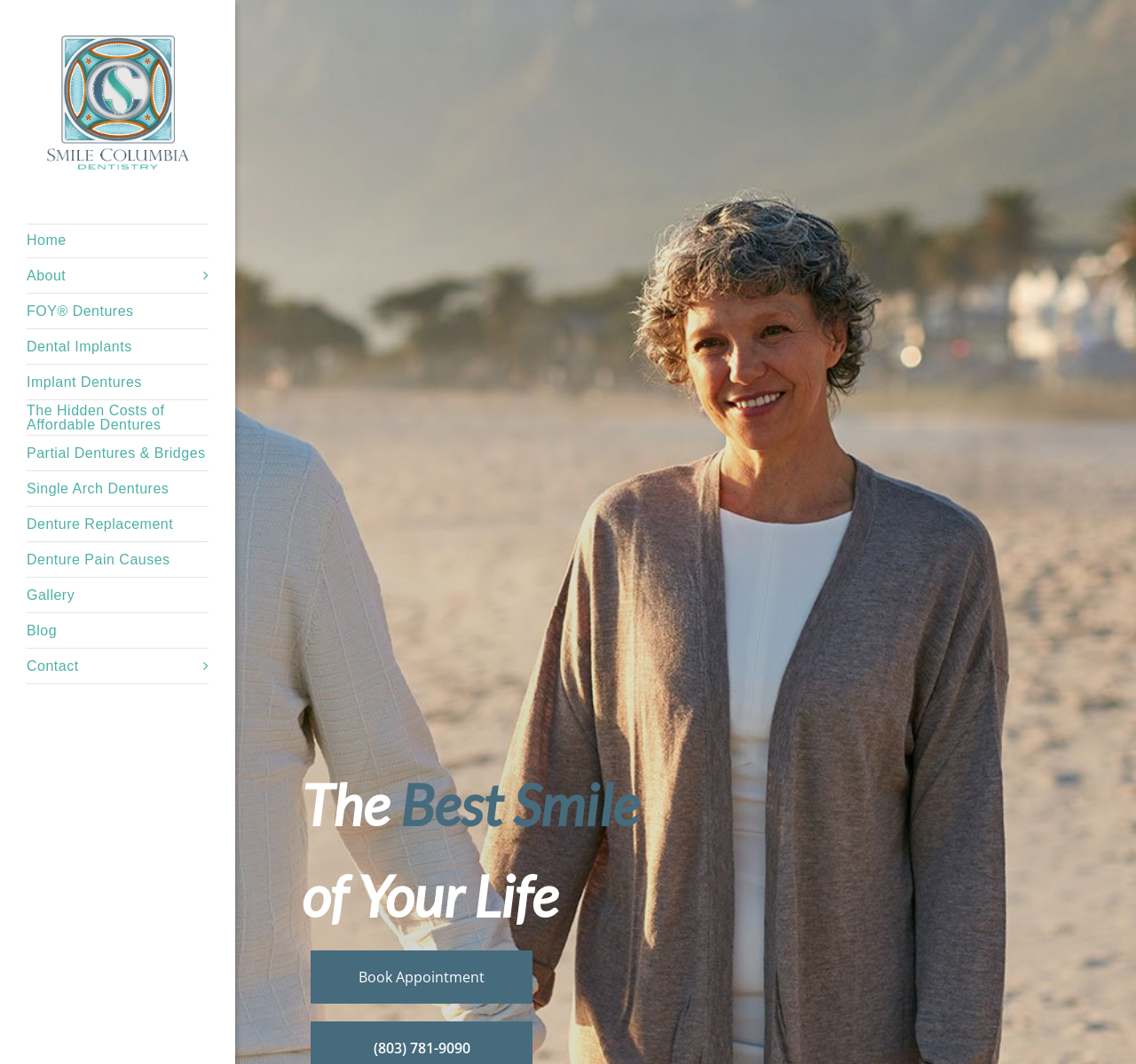Please provide a comprehensive response to the question based on the details in the image: What is the logo of the dentist?

The logo of the dentist is located at the top left corner of the webpage, and it is an image with the text 'Dentures Columbia, SC Logo'.